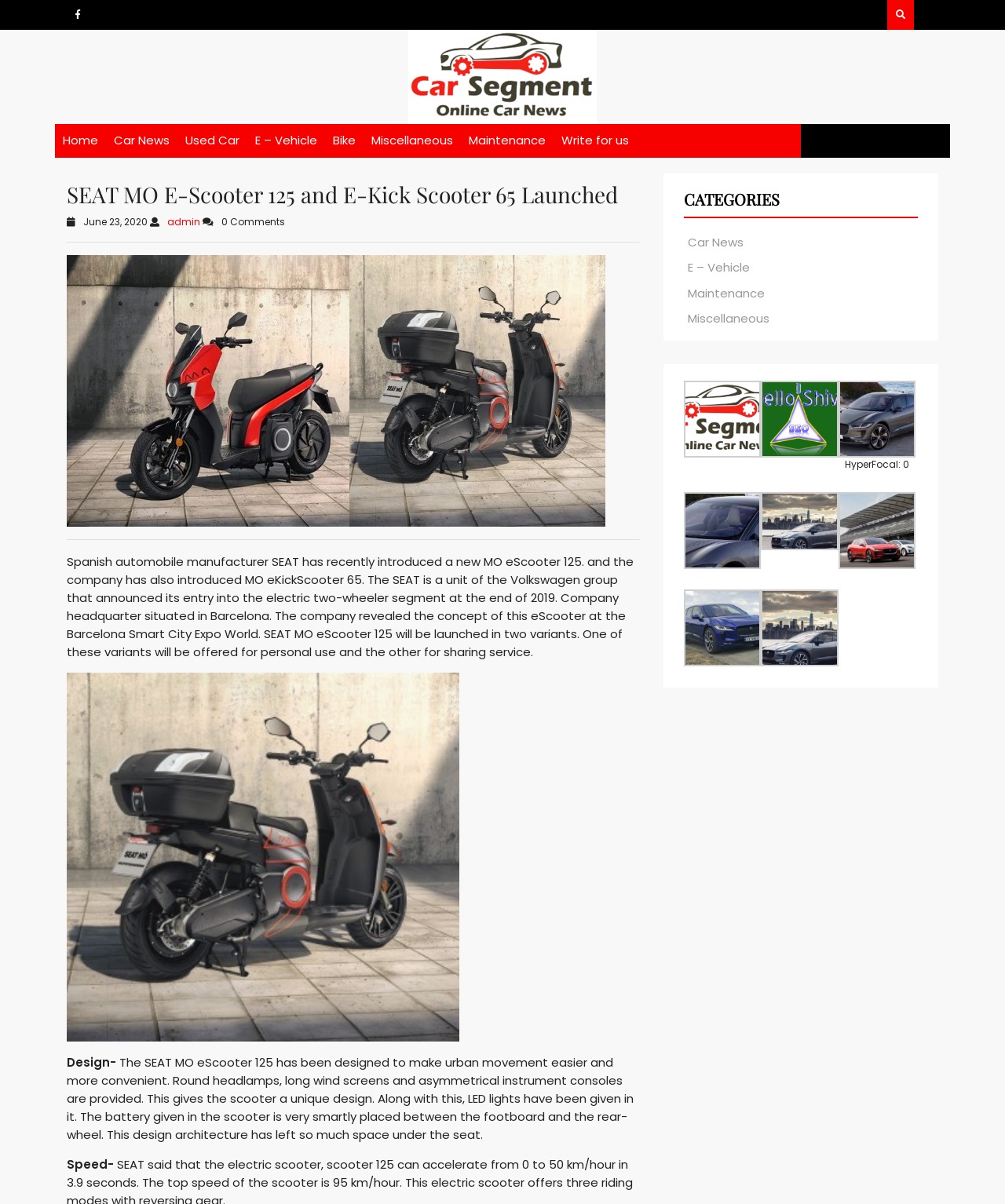Specify the bounding box coordinates of the element's region that should be clicked to achieve the following instruction: "Read about Design of SEAT MO eScooter 125". The bounding box coordinates consist of four float numbers between 0 and 1, in the format [left, top, right, bottom].

[0.066, 0.875, 0.119, 0.889]